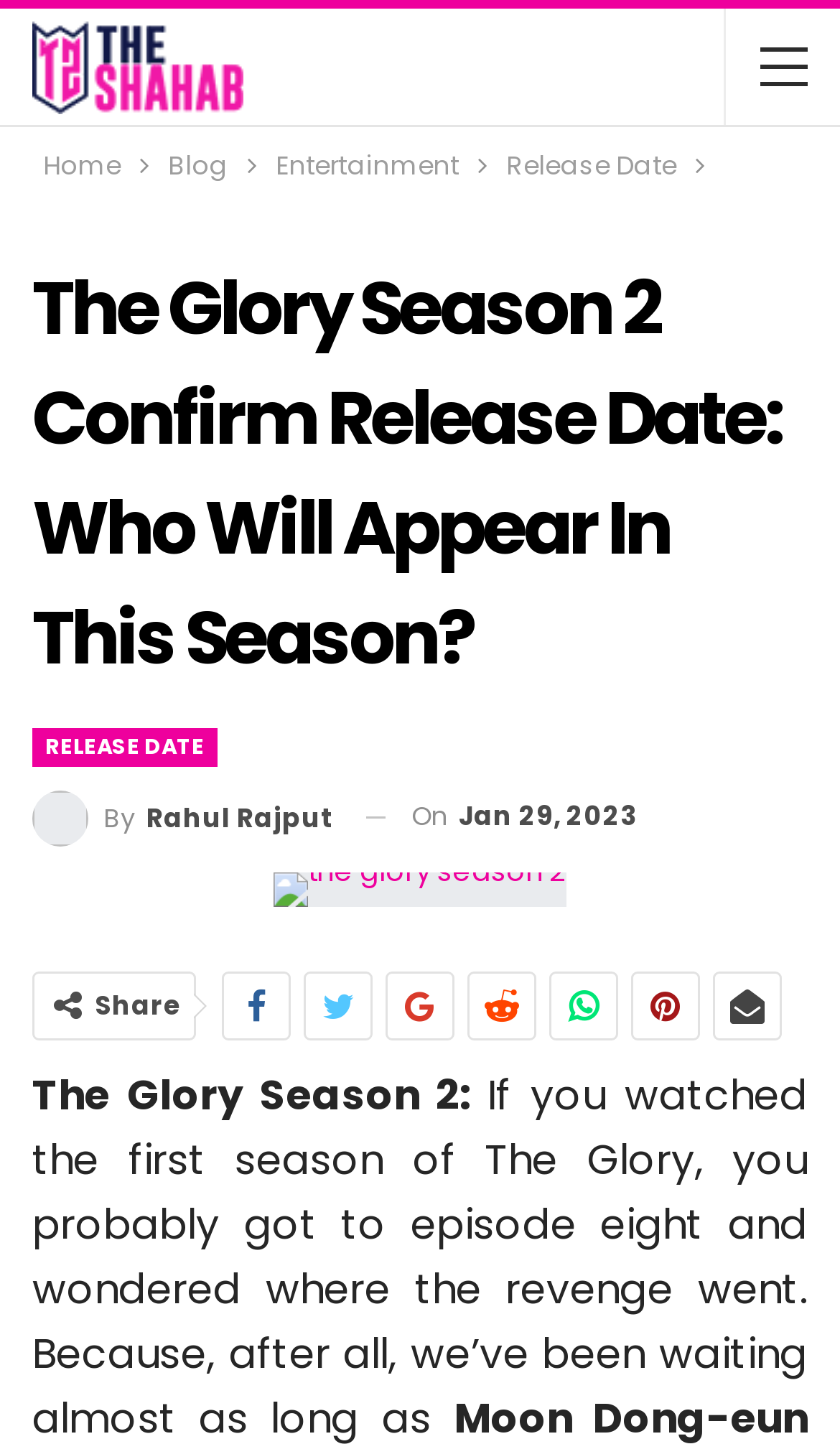Please find the bounding box coordinates of the element that needs to be clicked to perform the following instruction: "share the article". The bounding box coordinates should be four float numbers between 0 and 1, represented as [left, top, right, bottom].

[0.267, 0.674, 0.344, 0.719]